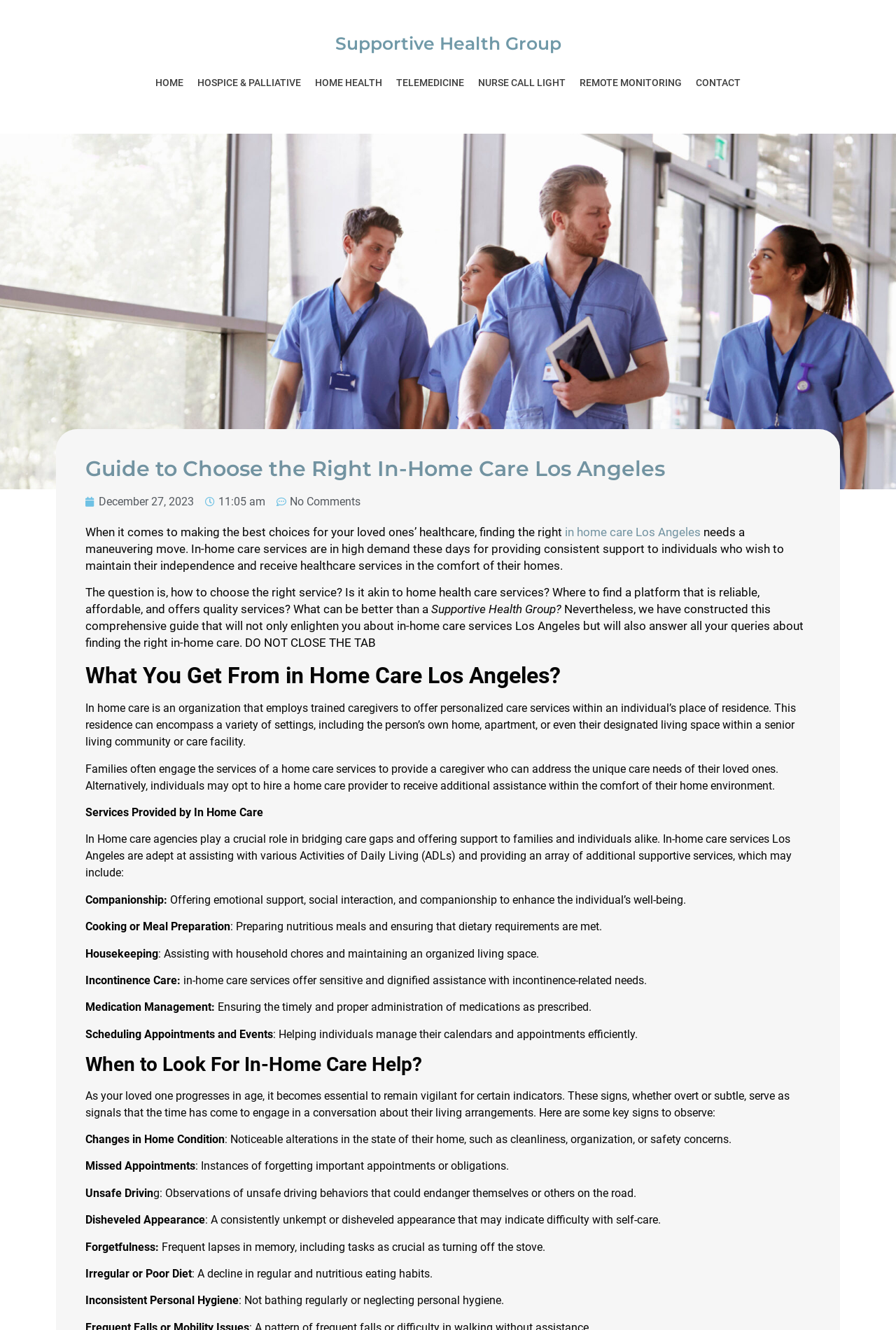Respond to the question below with a concise word or phrase:
What is one of the services provided by in-home care?

Companionship